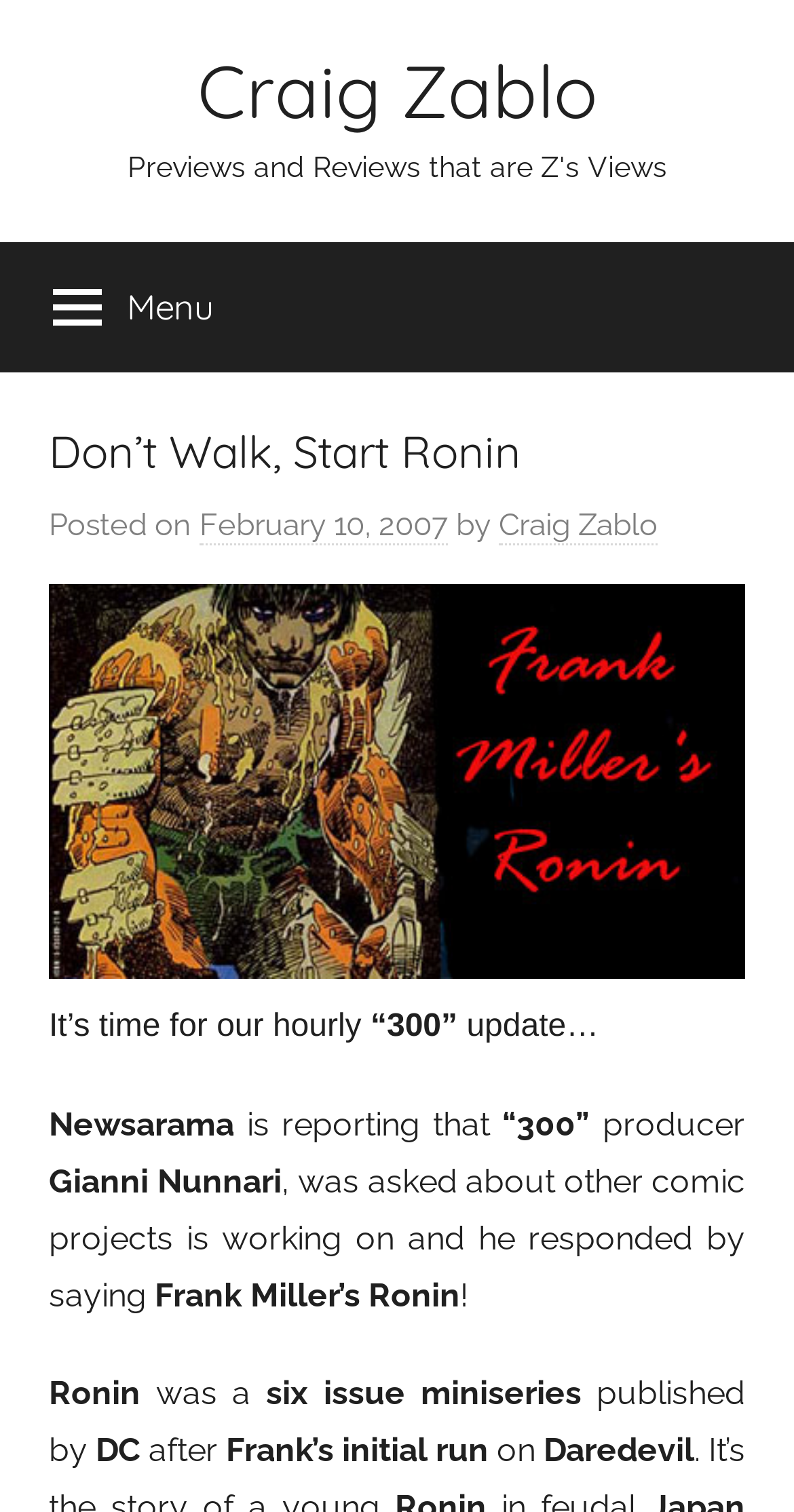Provide the bounding box coordinates for the UI element that is described by this text: "Craig Zablo". The coordinates should be in the form of four float numbers between 0 and 1: [left, top, right, bottom].

[0.249, 0.03, 0.751, 0.09]